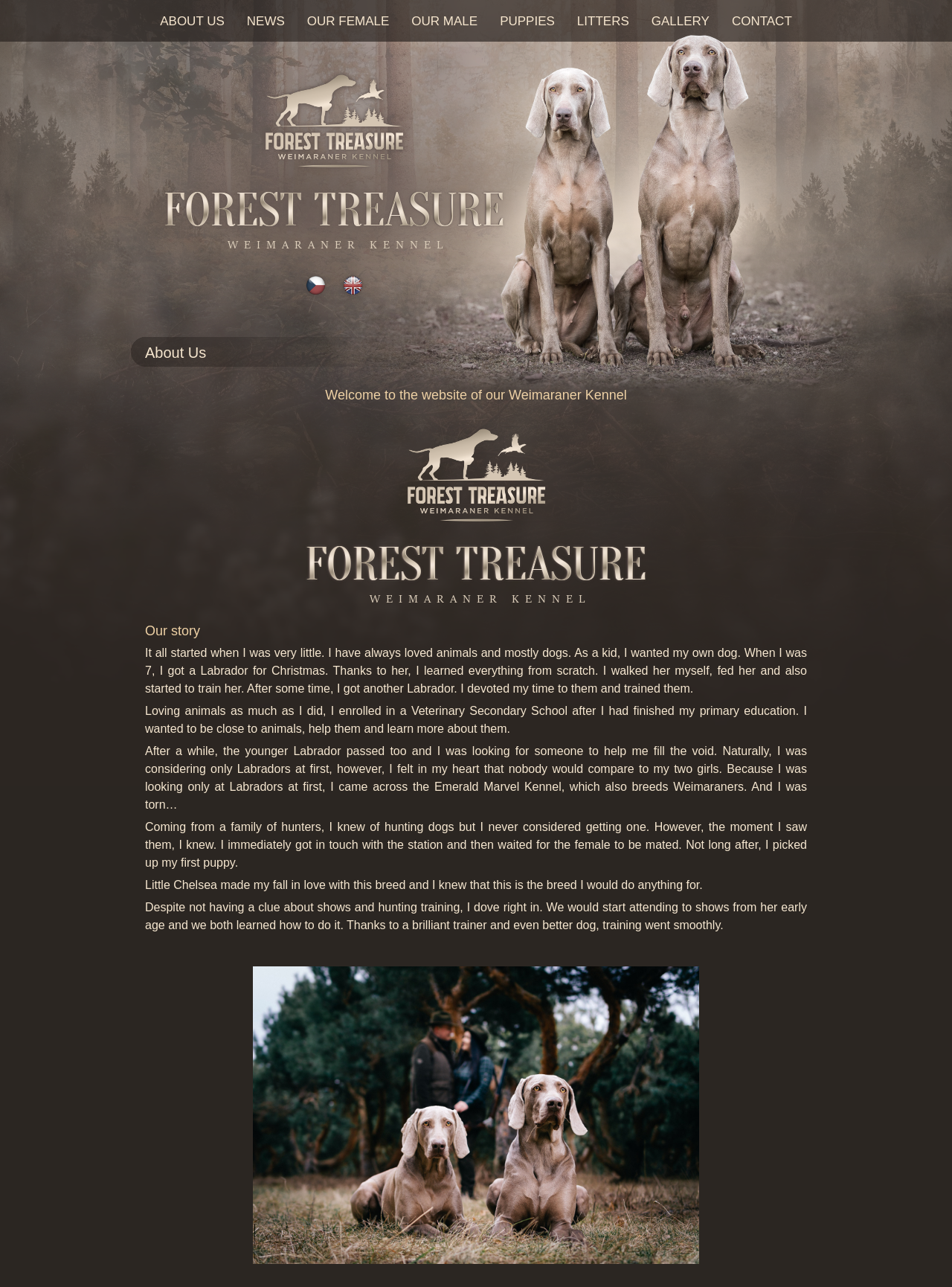Find the bounding box coordinates of the clickable area that will achieve the following instruction: "Read more about OUR FEMALE".

[0.311, 0.006, 0.421, 0.027]